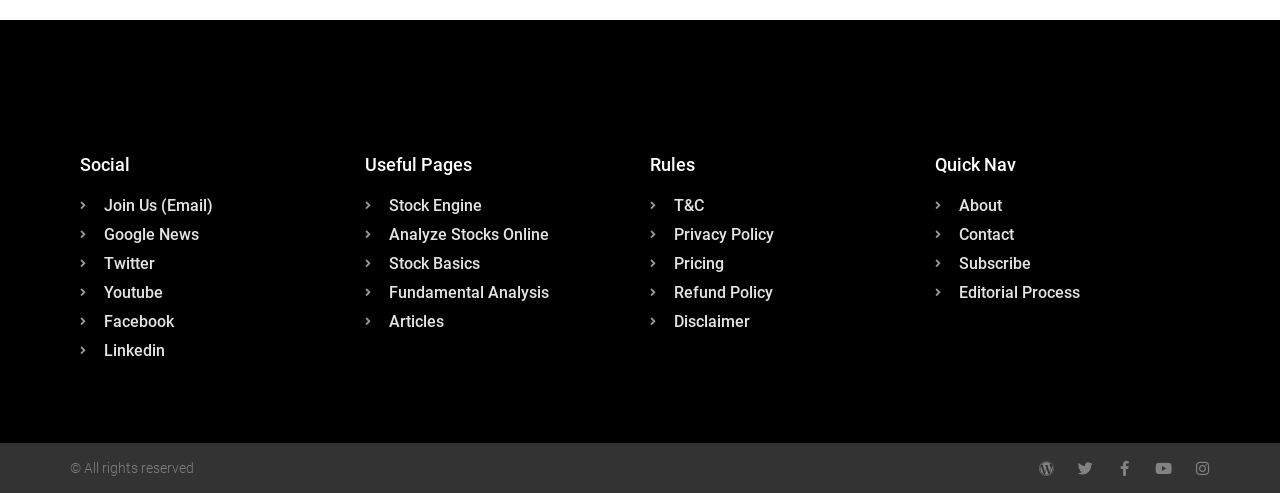Use a single word or phrase to answer the question: What is the copyright information at the bottom of the webpage?

All rights reserved